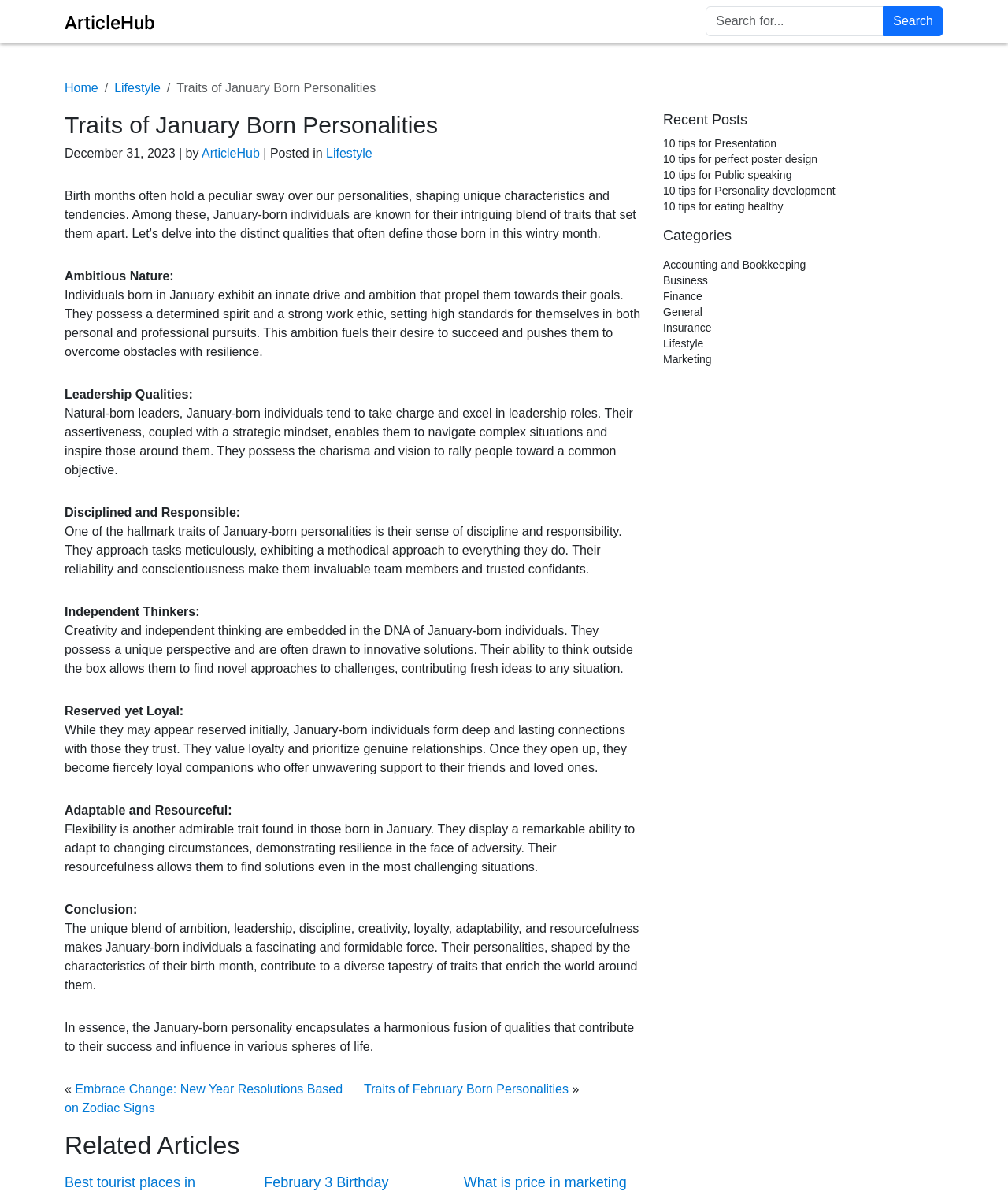Identify the bounding box of the HTML element described as: "Search".

[0.876, 0.005, 0.936, 0.03]